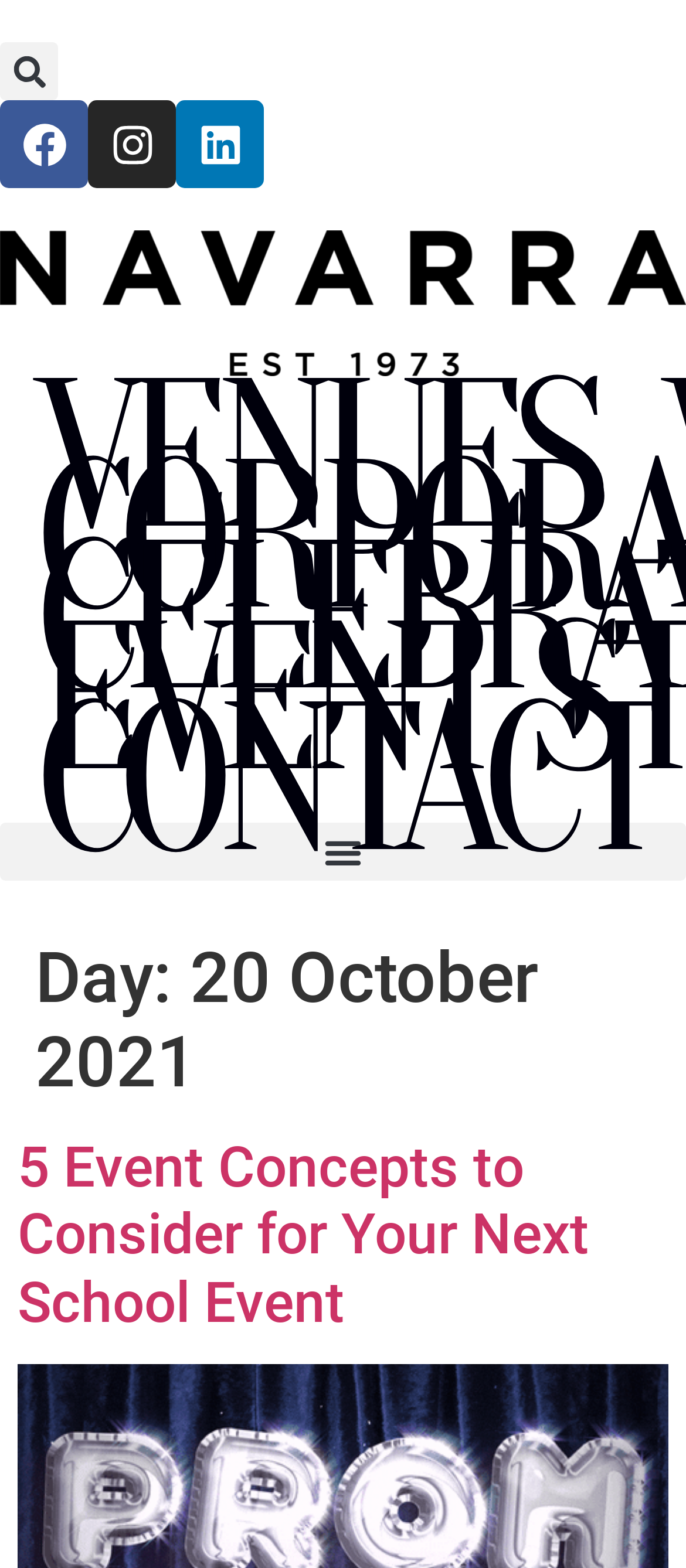Based on the element description, predict the bounding box coordinates (top-left x, top-left y, bottom-right x, bottom-right y) for the UI element in the screenshot: Venues

[0.0, 0.267, 0.915, 0.318]